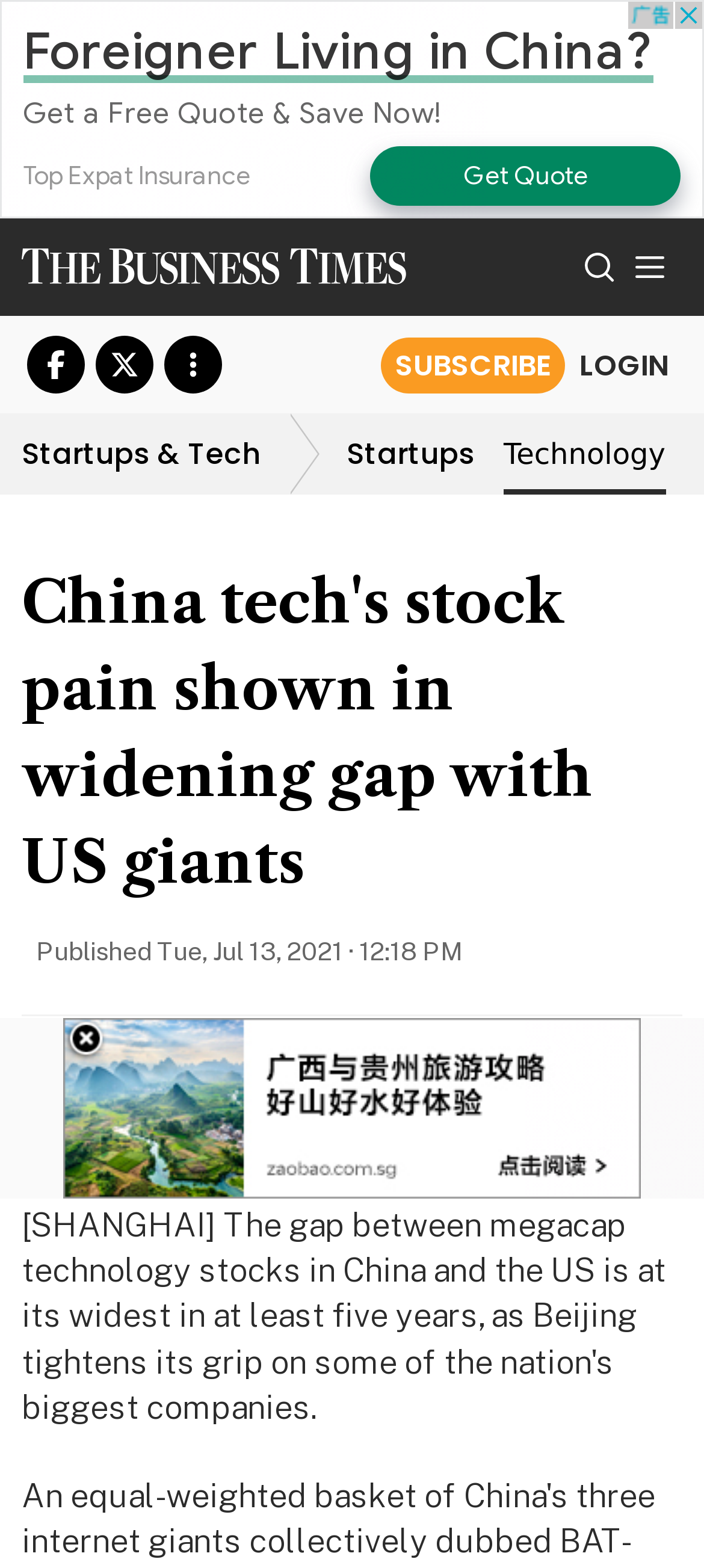What is the category of the article?
Using the image, respond with a single word or phrase.

Startups & Tech